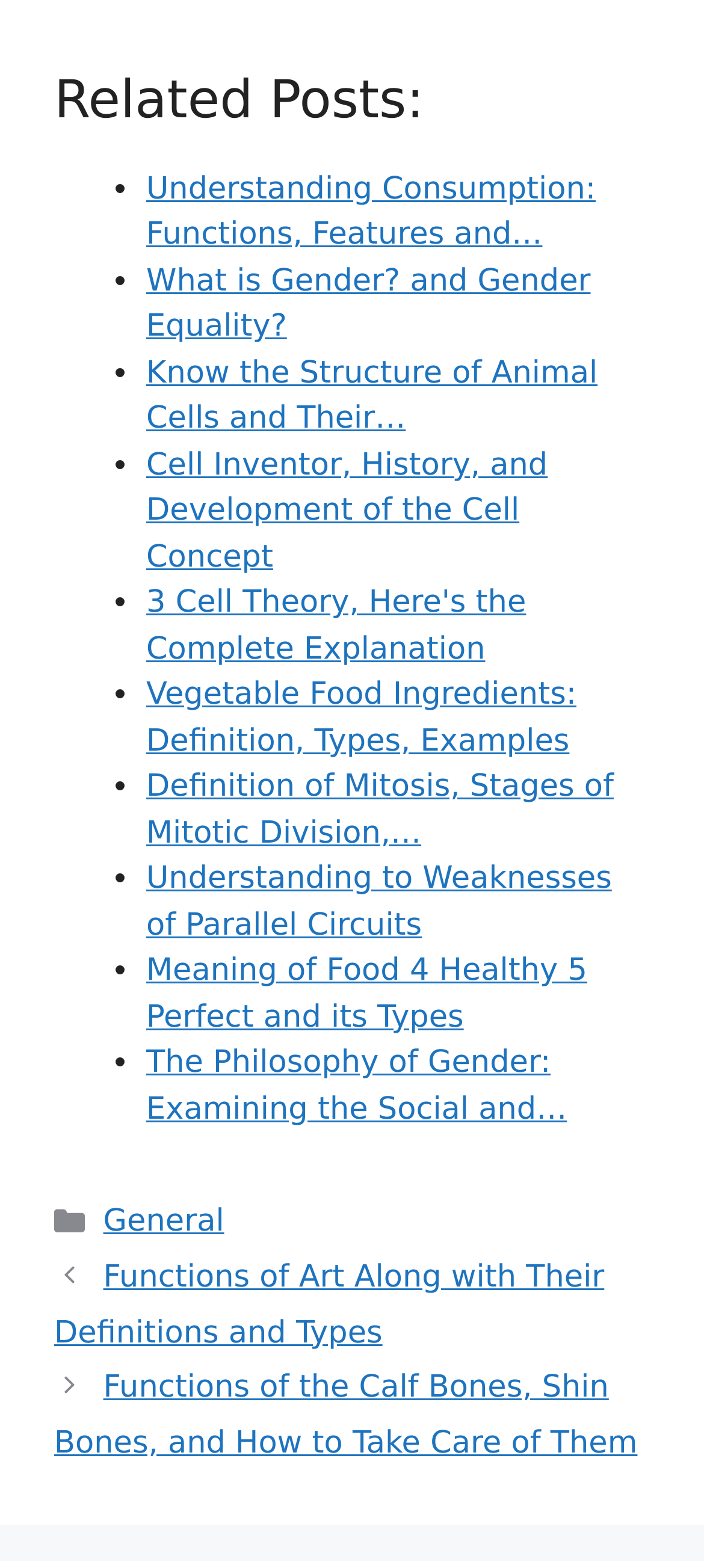Please locate the bounding box coordinates of the element that should be clicked to complete the given instruction: "explore post 'The Philosophy of Gender: Examining the Social and…'".

[0.208, 0.667, 0.805, 0.719]